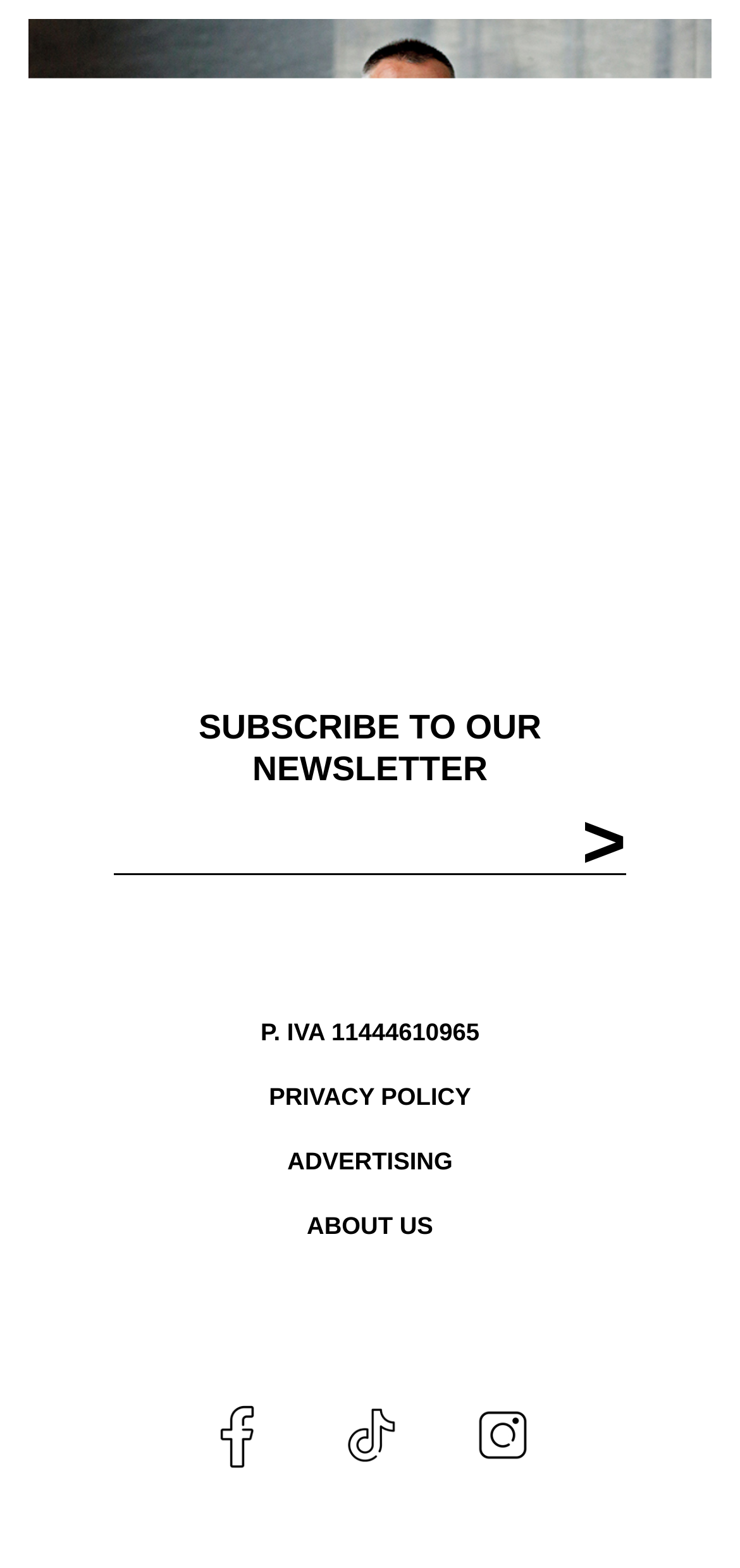Using the provided description name="email", find the bounding box coordinates for the UI element. Provide the coordinates in (top-left x, top-left y, bottom-right x, bottom-right y) format, ensuring all values are between 0 and 1.

[0.154, 0.514, 0.846, 0.558]